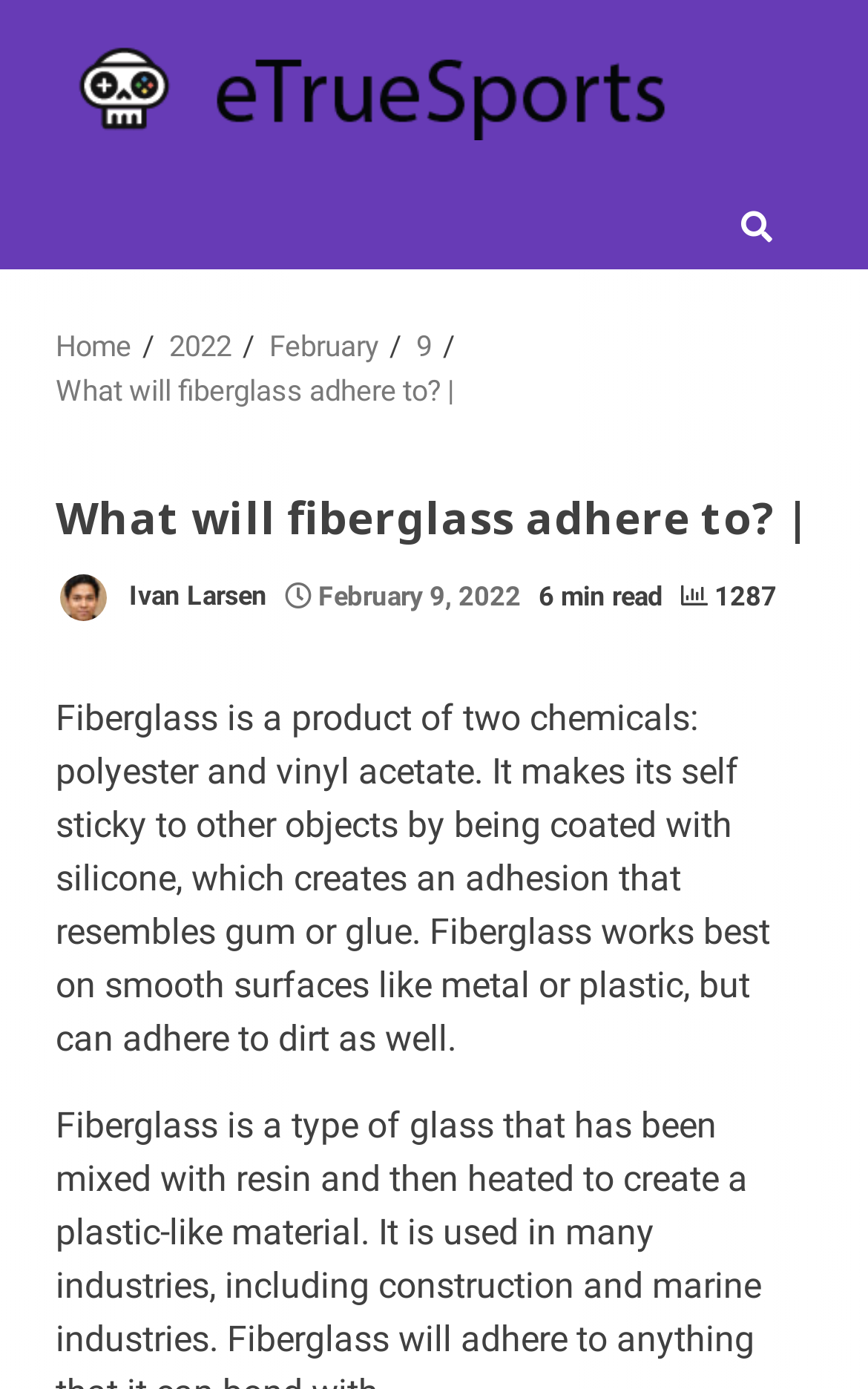Please provide a detailed answer to the question below by examining the image:
What is fiberglass made of?

According to the webpage, the text states 'Fiberglass is a product of two chemicals: polyester and vinyl acetate.' which indicates that fiberglass is made of these two chemicals.